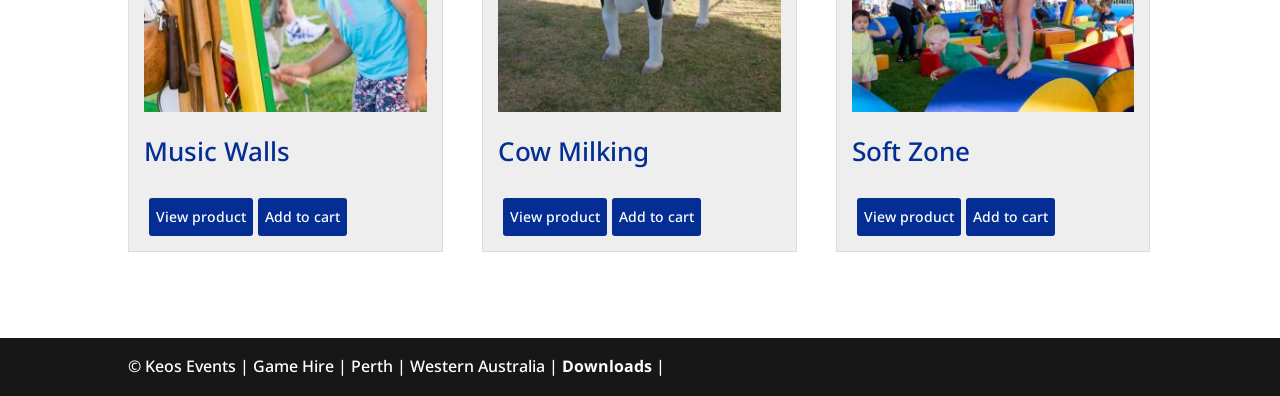How many products are displayed on the webpage?
Based on the image, provide a one-word or brief-phrase response.

3